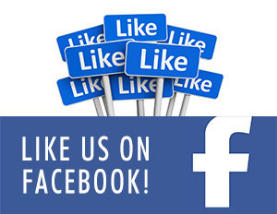What is the purpose of the visual?
Using the image, answer in one word or phrase.

To engage visitors and promote social media presence